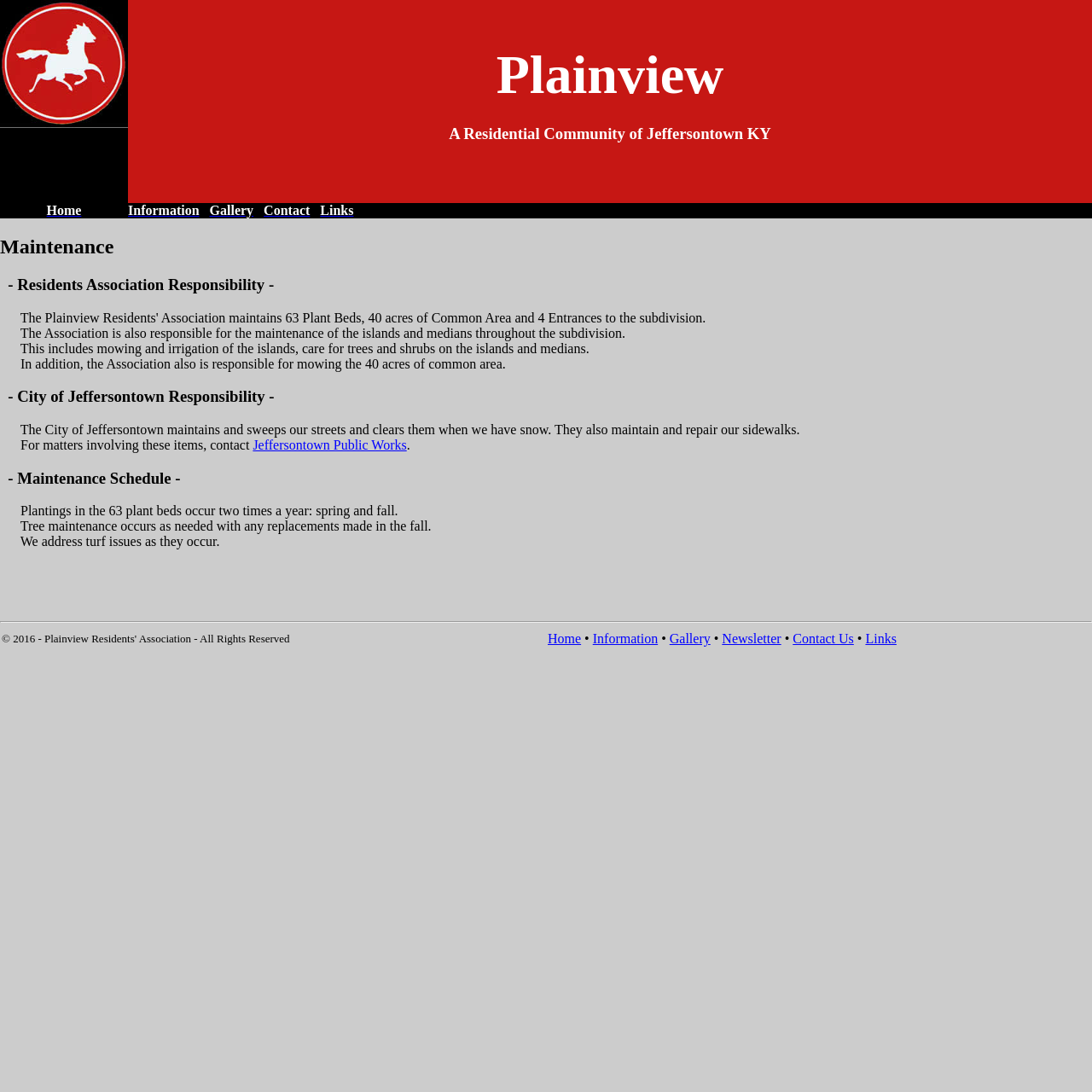How often are plantings in the 63 plant beds done?
Answer with a single word or phrase by referring to the visual content.

Two times a year